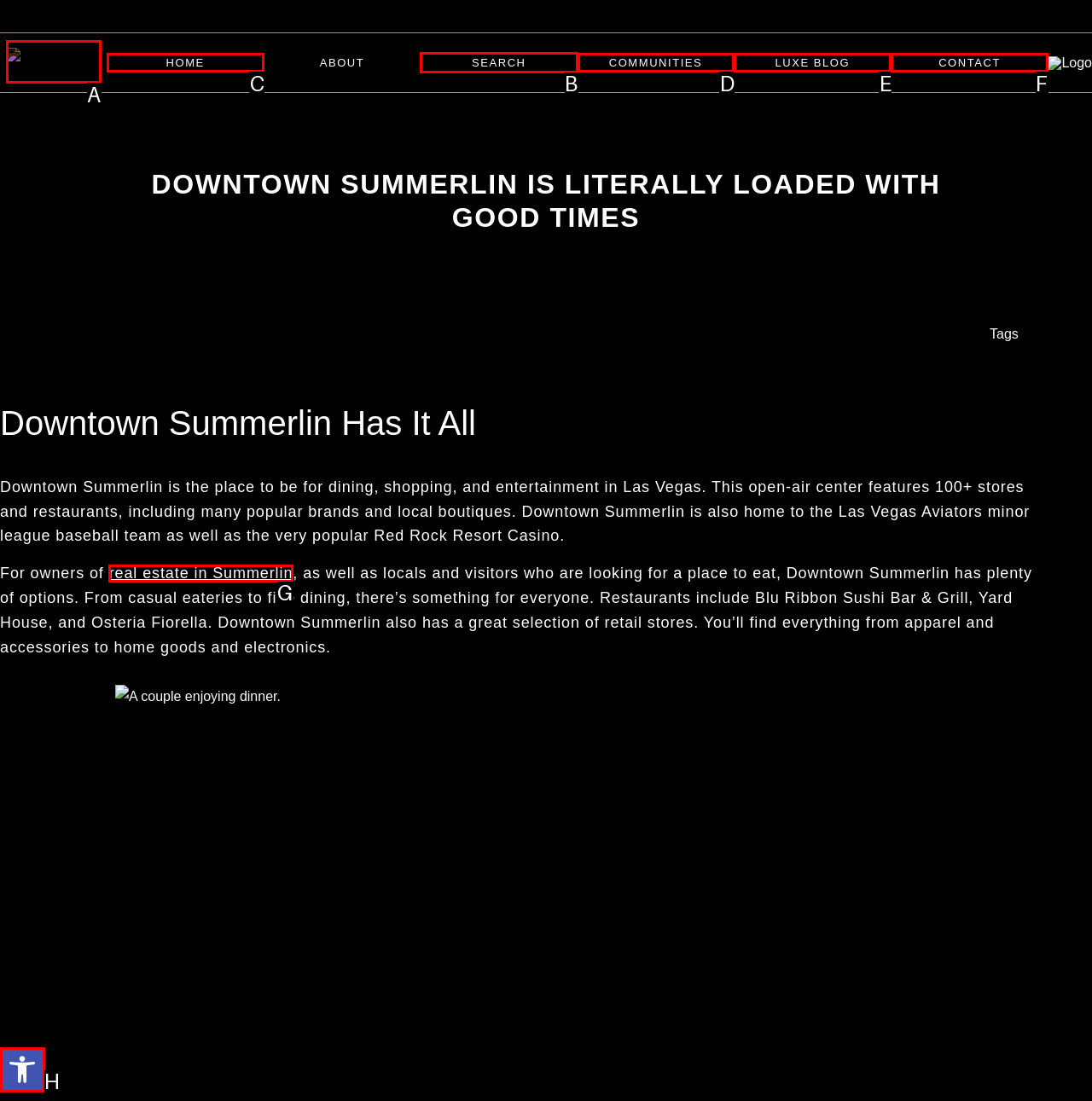Choose the HTML element that should be clicked to accomplish the task: Click the SEARCH link. Answer with the letter of the chosen option.

B